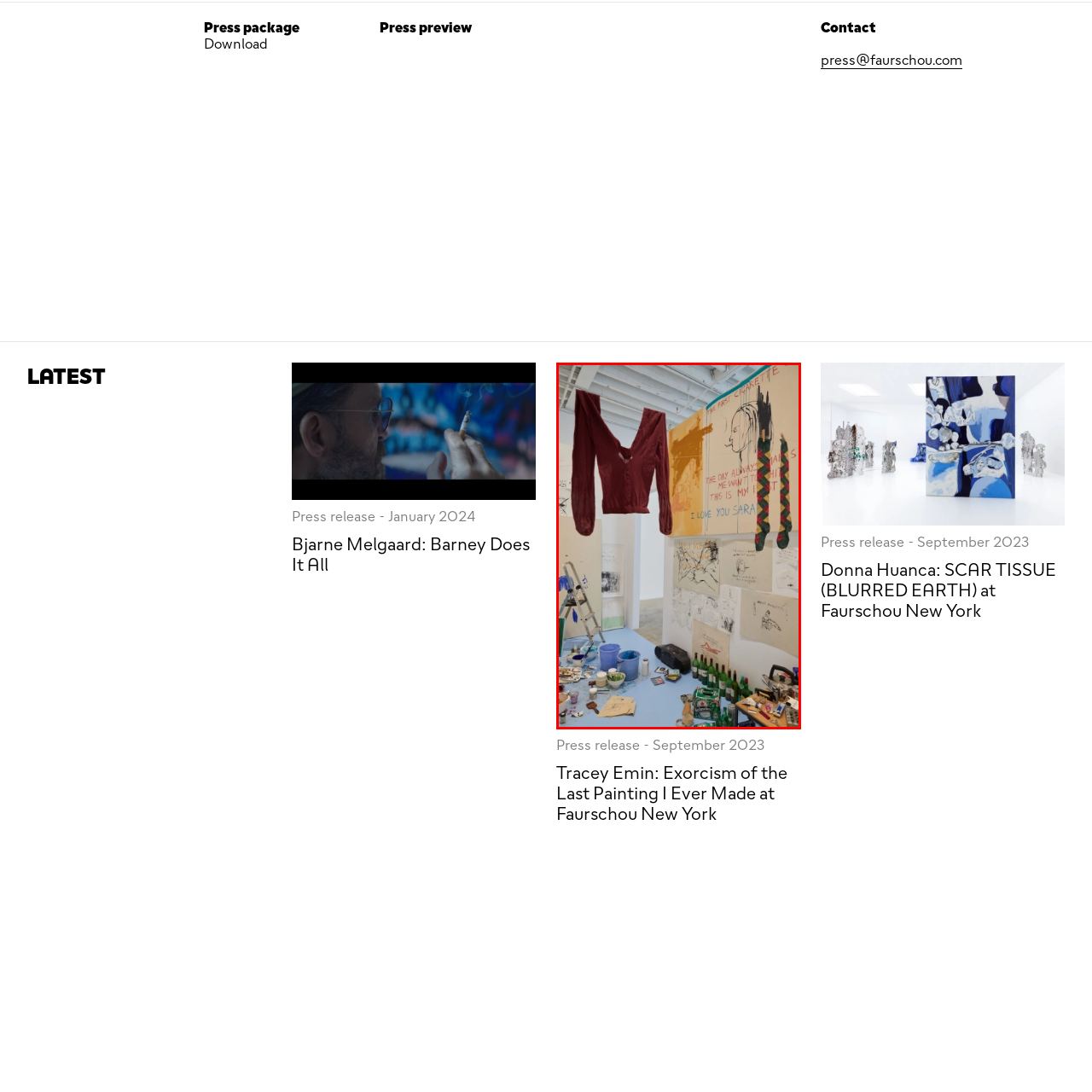Check the picture within the red bounding box and provide a brief answer using one word or phrase: What is scattered on the table?

Papers